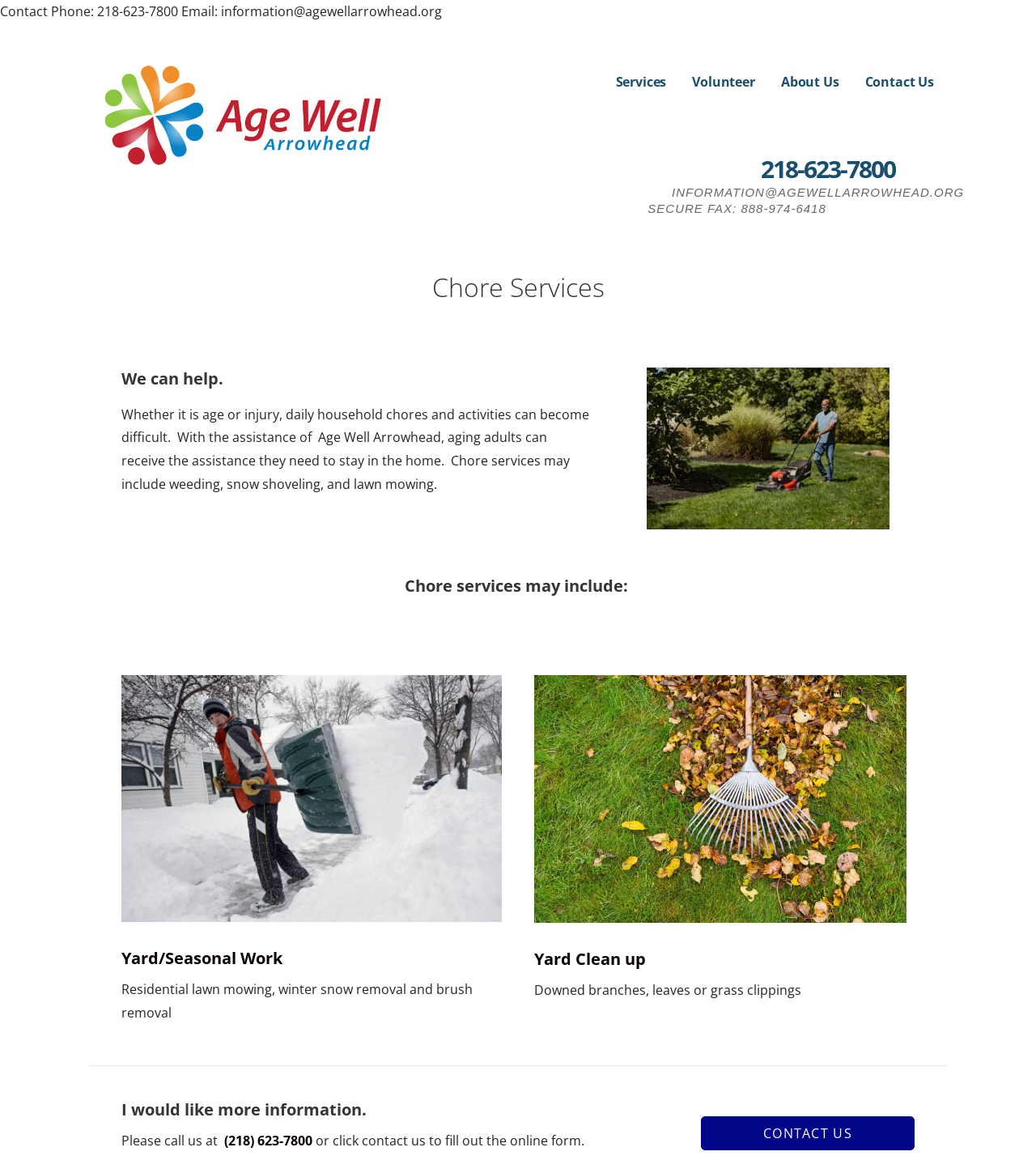Specify the bounding box coordinates (top-left x, top-left y, bottom-right x, bottom-right y) of the UI element in the screenshot that matches this description: parent_node: Search aria-label="Search" name="q" placeholder="Search"

None